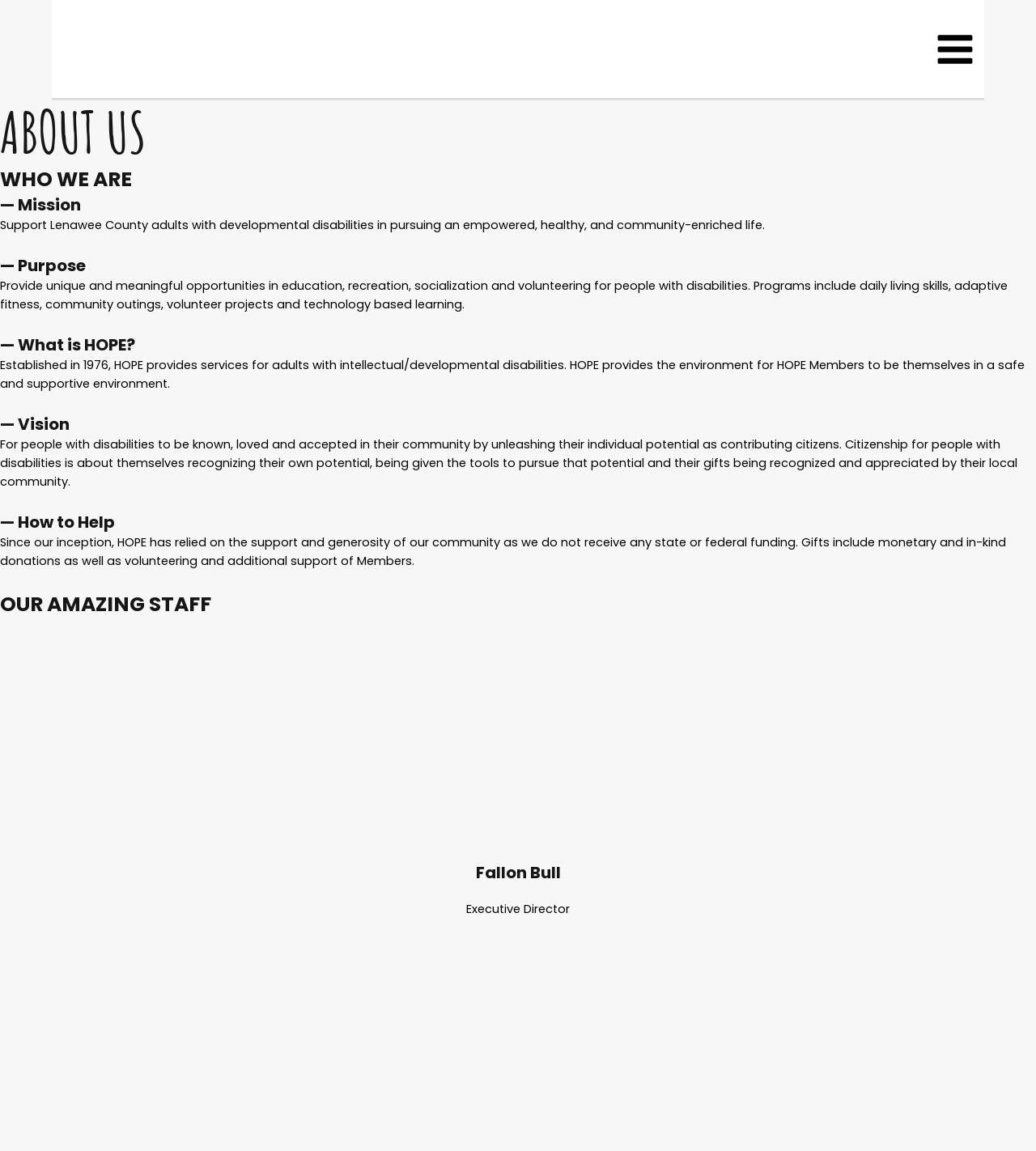Who is the Executive Director?
Look at the image and answer the question with a single word or phrase.

Fallon Bull